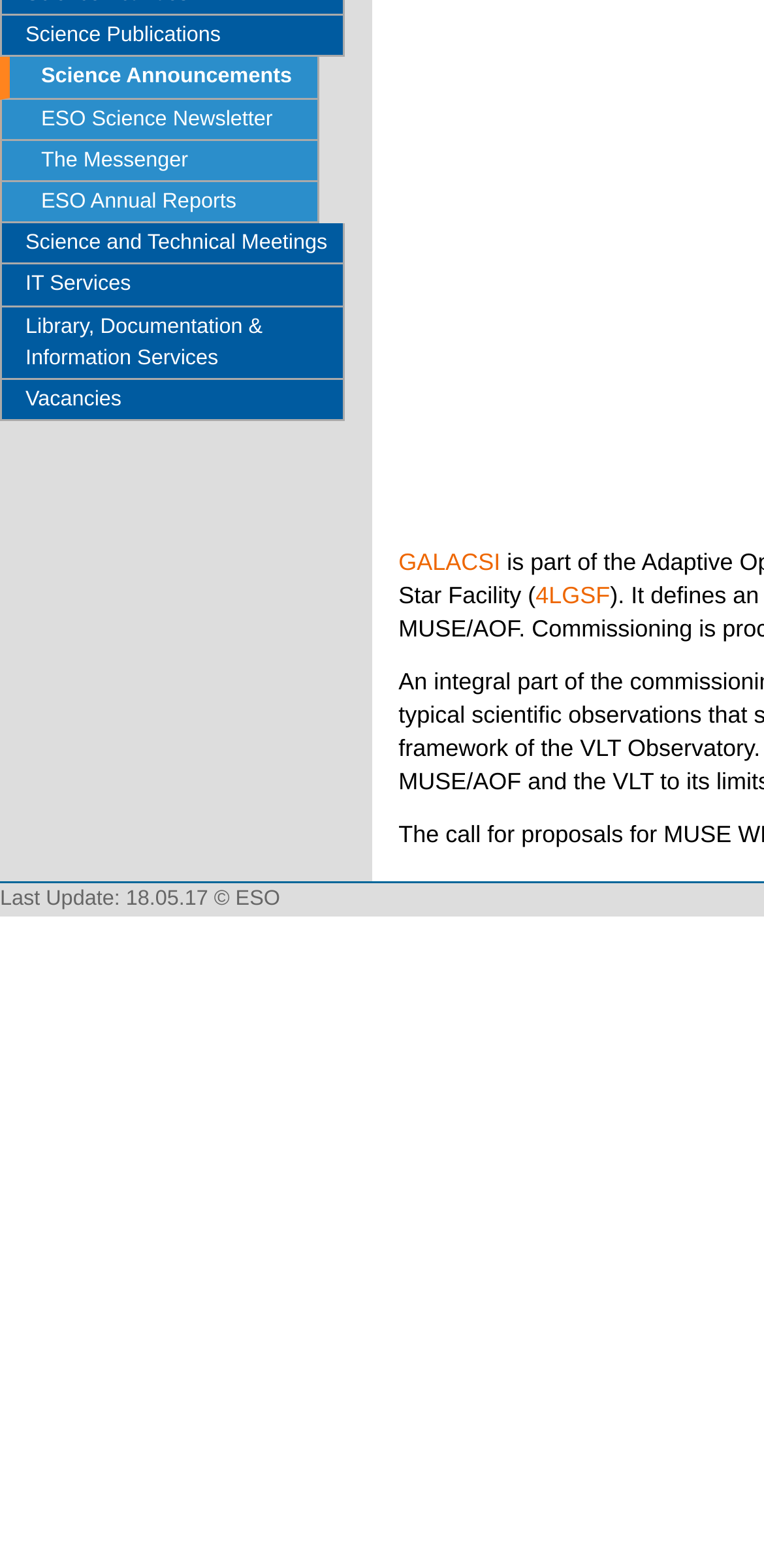Based on the element description: "GALACSI", identify the UI element and provide its bounding box coordinates. Use four float numbers between 0 and 1, [left, top, right, bottom].

[0.522, 0.35, 0.655, 0.367]